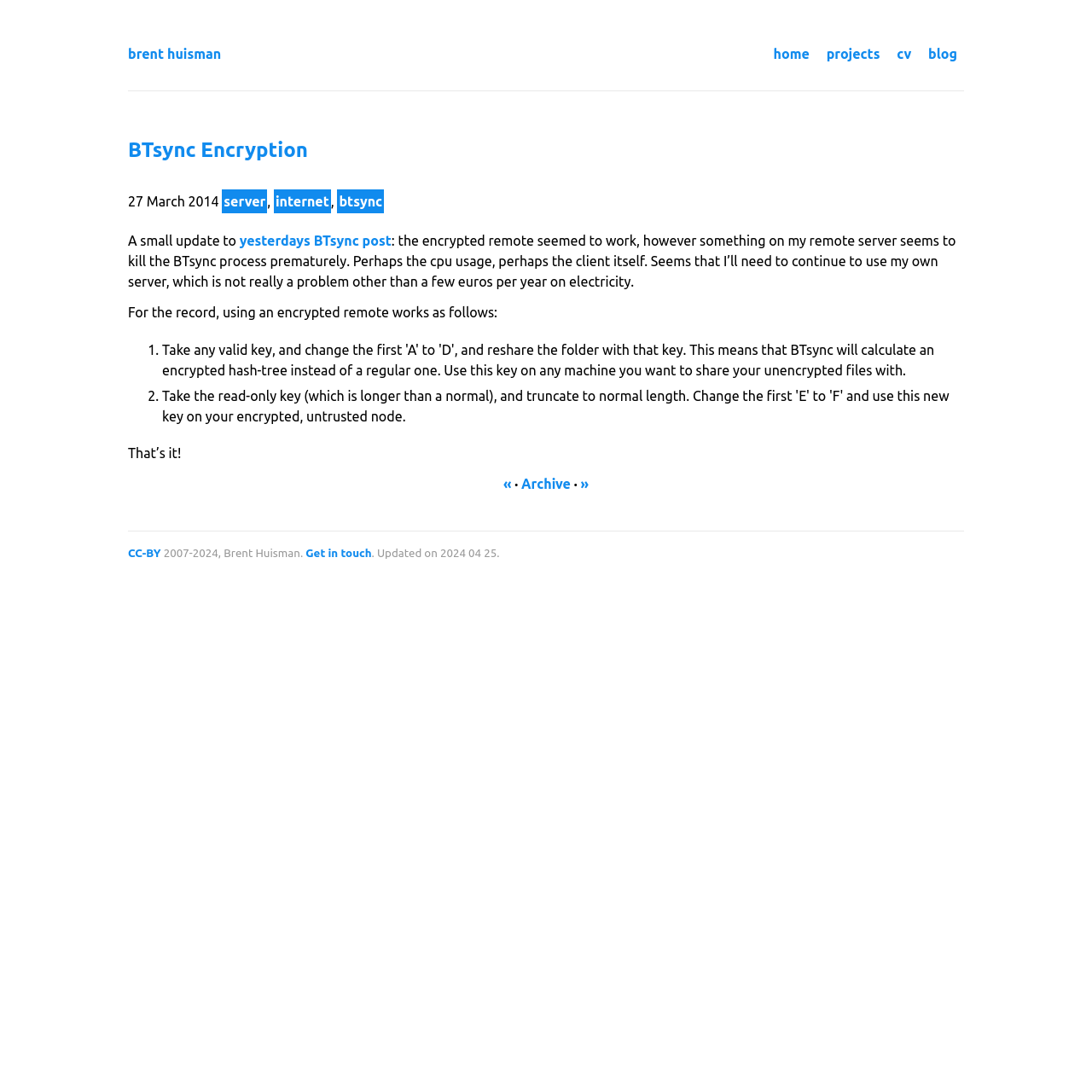Using the description: "brent huisman", identify the bounding box of the corresponding UI element in the screenshot.

[0.117, 0.04, 0.203, 0.059]